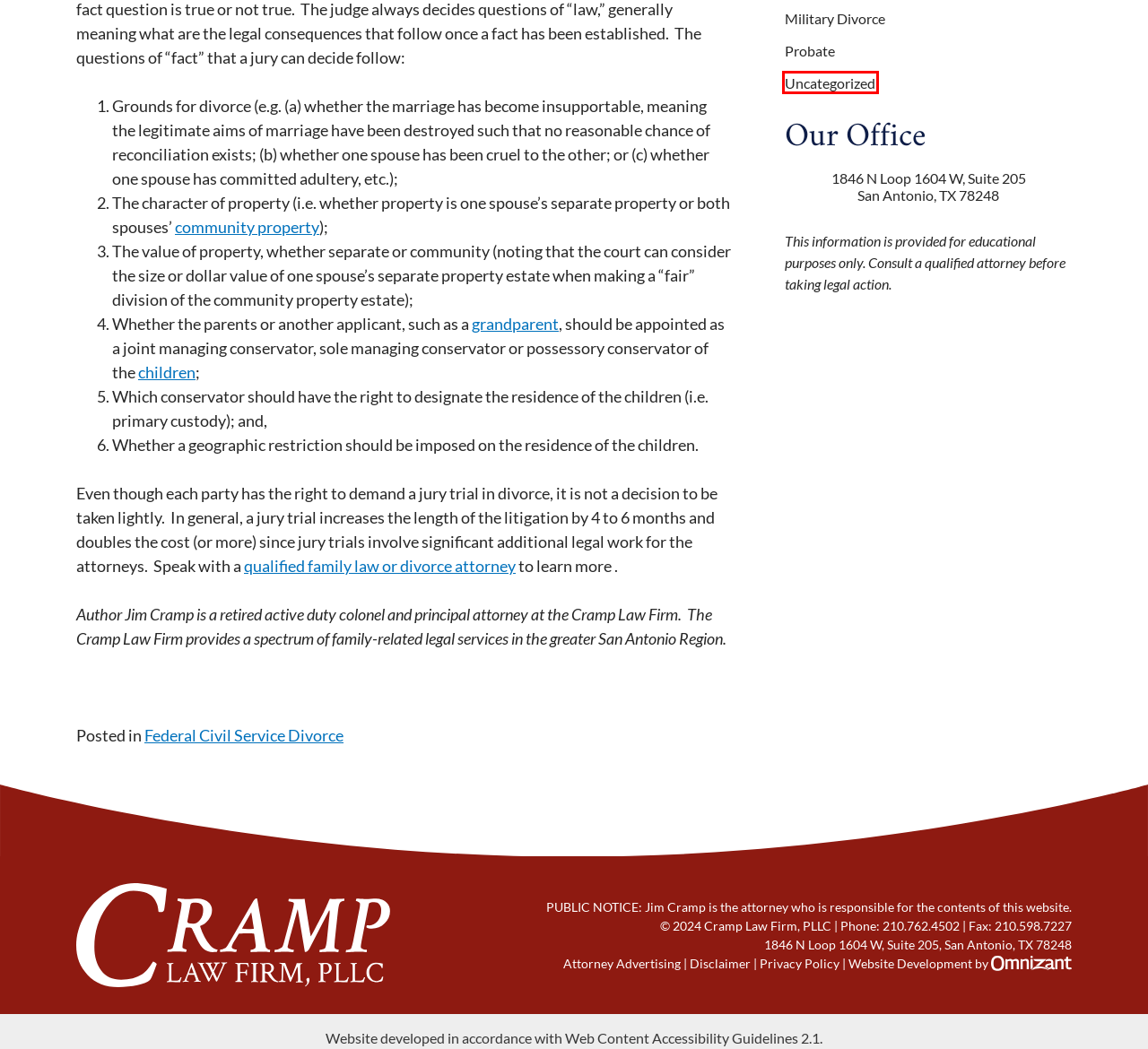You are provided with a screenshot of a webpage that has a red bounding box highlighting a UI element. Choose the most accurate webpage description that matches the new webpage after clicking the highlighted element. Here are your choices:
A. San Antonio TX Child Attorney
B. Grandparent Child Custody Lawyer San Antonio
C. San Antonio TX Division of Community Property Attorney - Cramp Law
D. Military Divorce Archives - Cramp Law Firm, PLLC
E. James G. Cramp, Colonel, USAF (Retired) - Cramp Law Firm, PLLC
F. Probate Archives - Cramp Law Firm, PLLC
G. Disclaimer - Cramp Law Firm, PLLC
H. Uncategorized Archives - Cramp Law Firm, PLLC

H